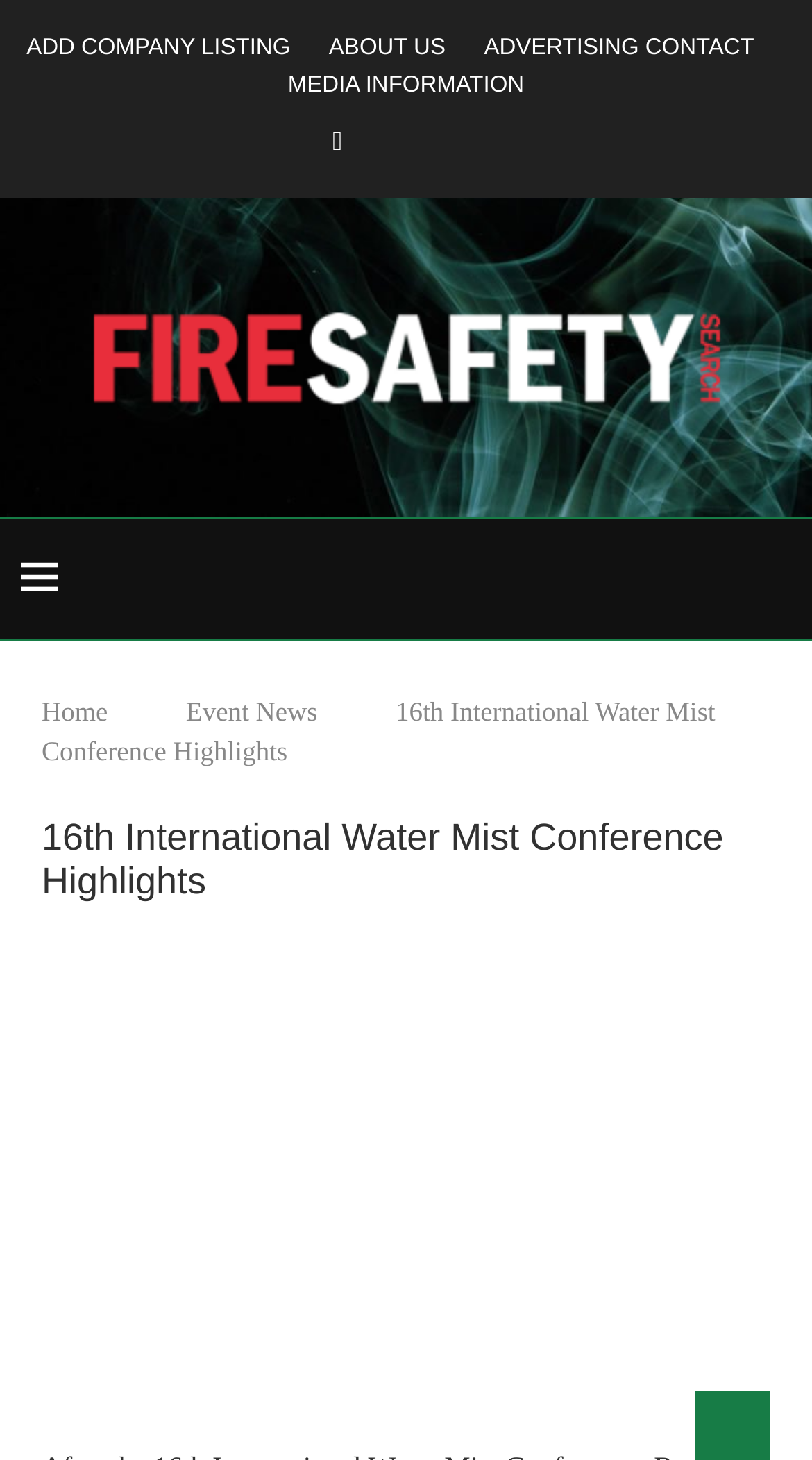Refer to the image and provide an in-depth answer to the question:
How many social media links are available?

I counted the social media links on the webpage and found only one link to Facebook.